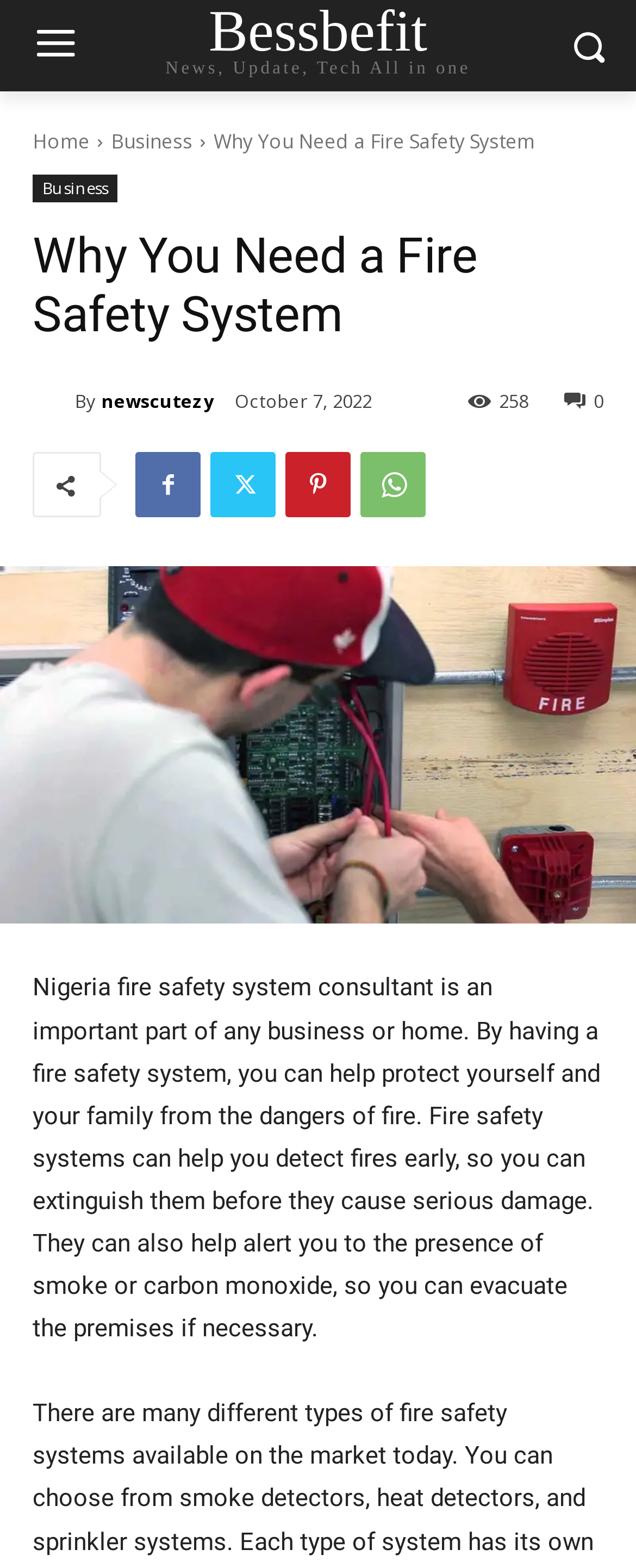Please find the main title text of this webpage.

Why You Need a Fire Safety System